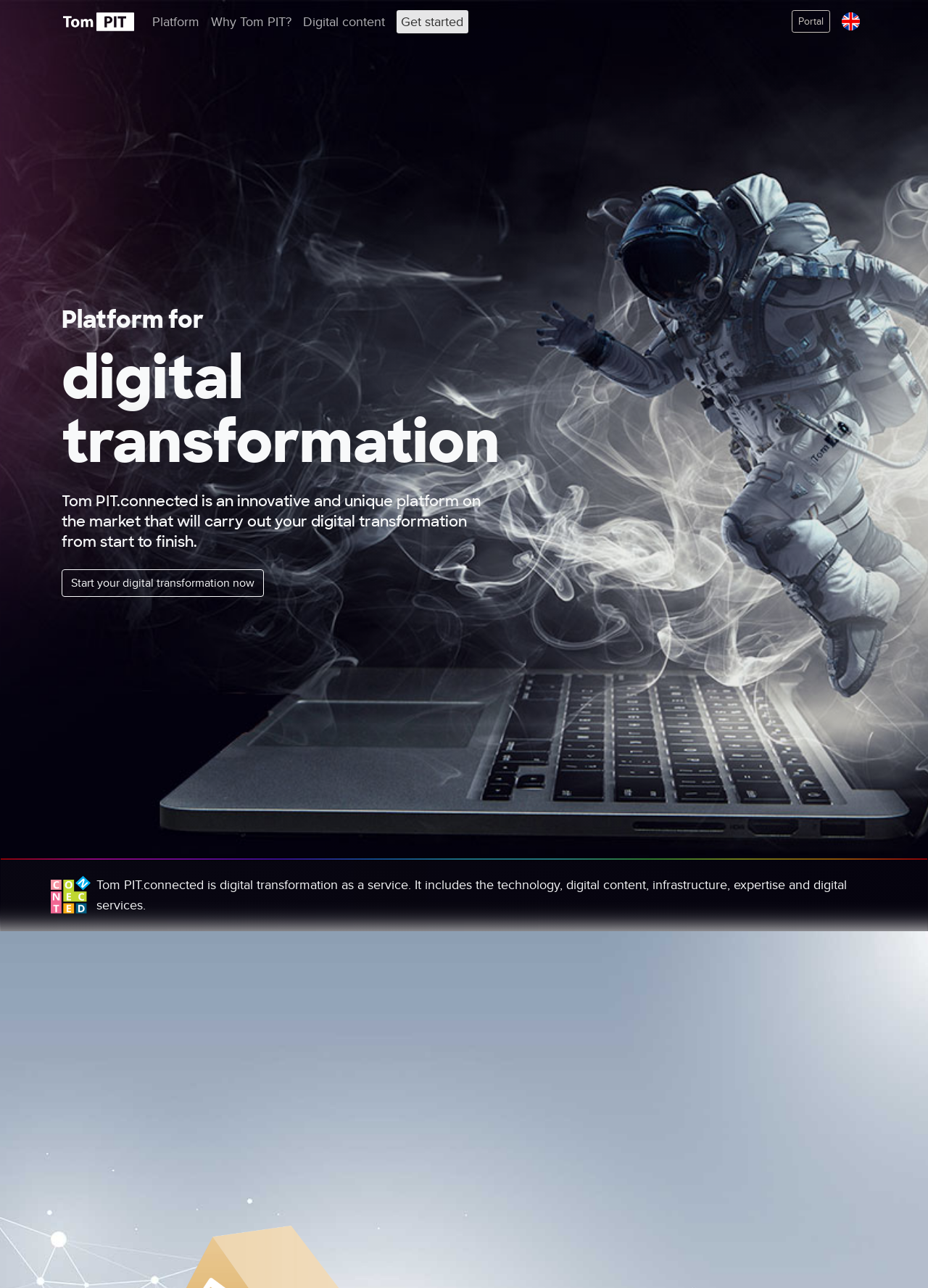Find the bounding box coordinates for the HTML element described in this sentence: "parent_node: Platform". Provide the coordinates as four float numbers between 0 and 1, in the format [left, top, right, bottom].

[0.067, 0.006, 0.145, 0.027]